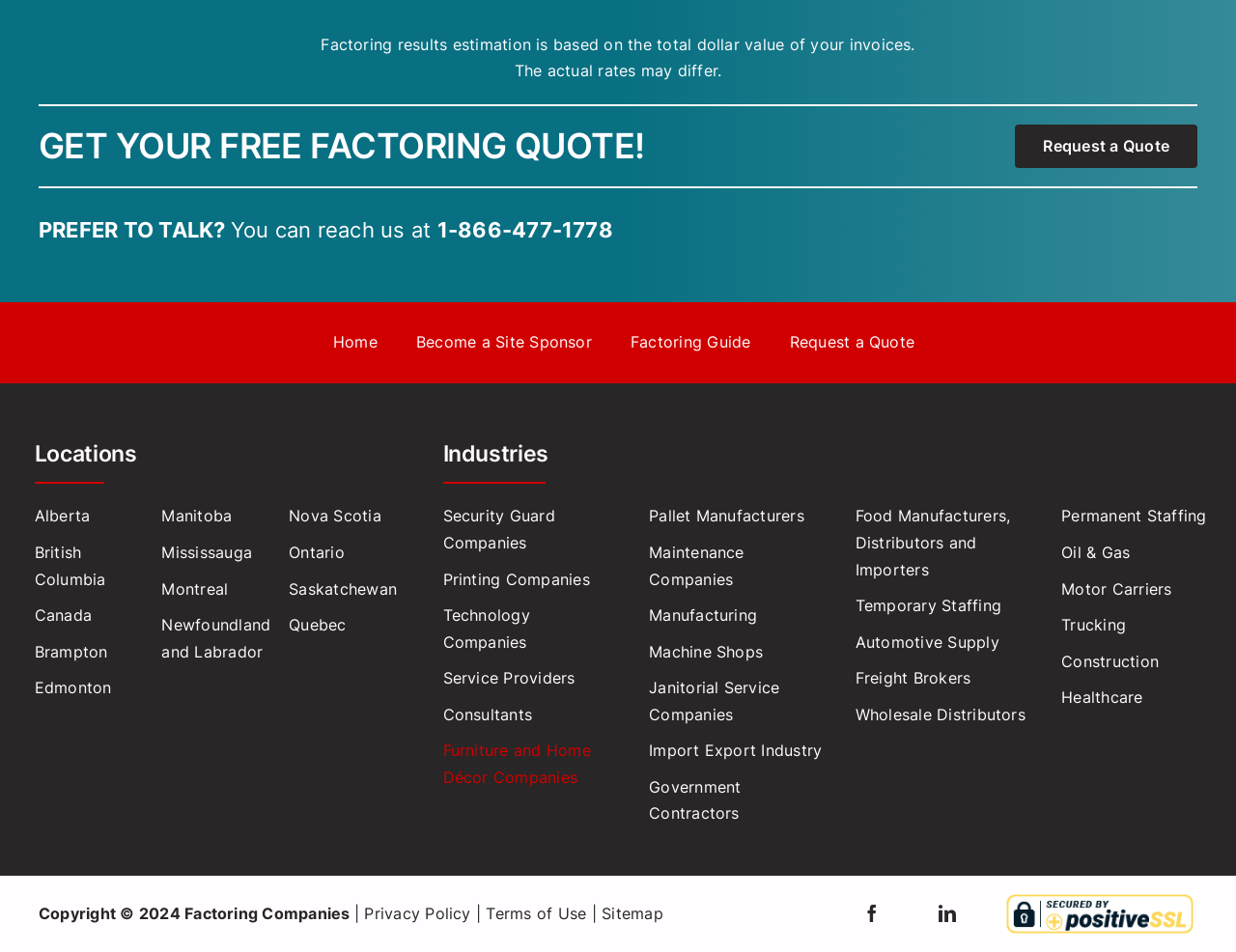Please identify the bounding box coordinates of the element on the webpage that should be clicked to follow this instruction: "Learn about factoring guide". The bounding box coordinates should be given as four float numbers between 0 and 1, formatted as [left, top, right, bottom].

[0.51, 0.346, 0.607, 0.374]